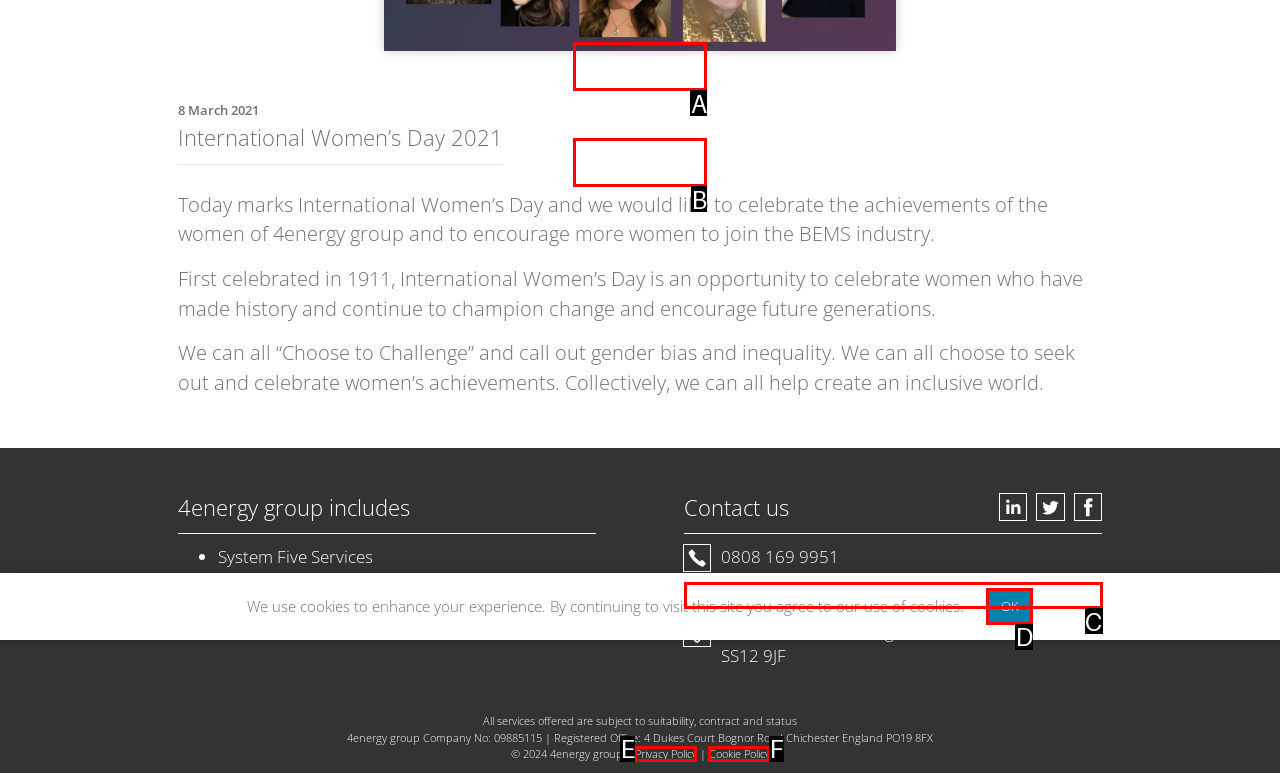Select the HTML element that corresponds to the description: Privacy Policy. Answer with the letter of the matching option directly from the choices given.

E